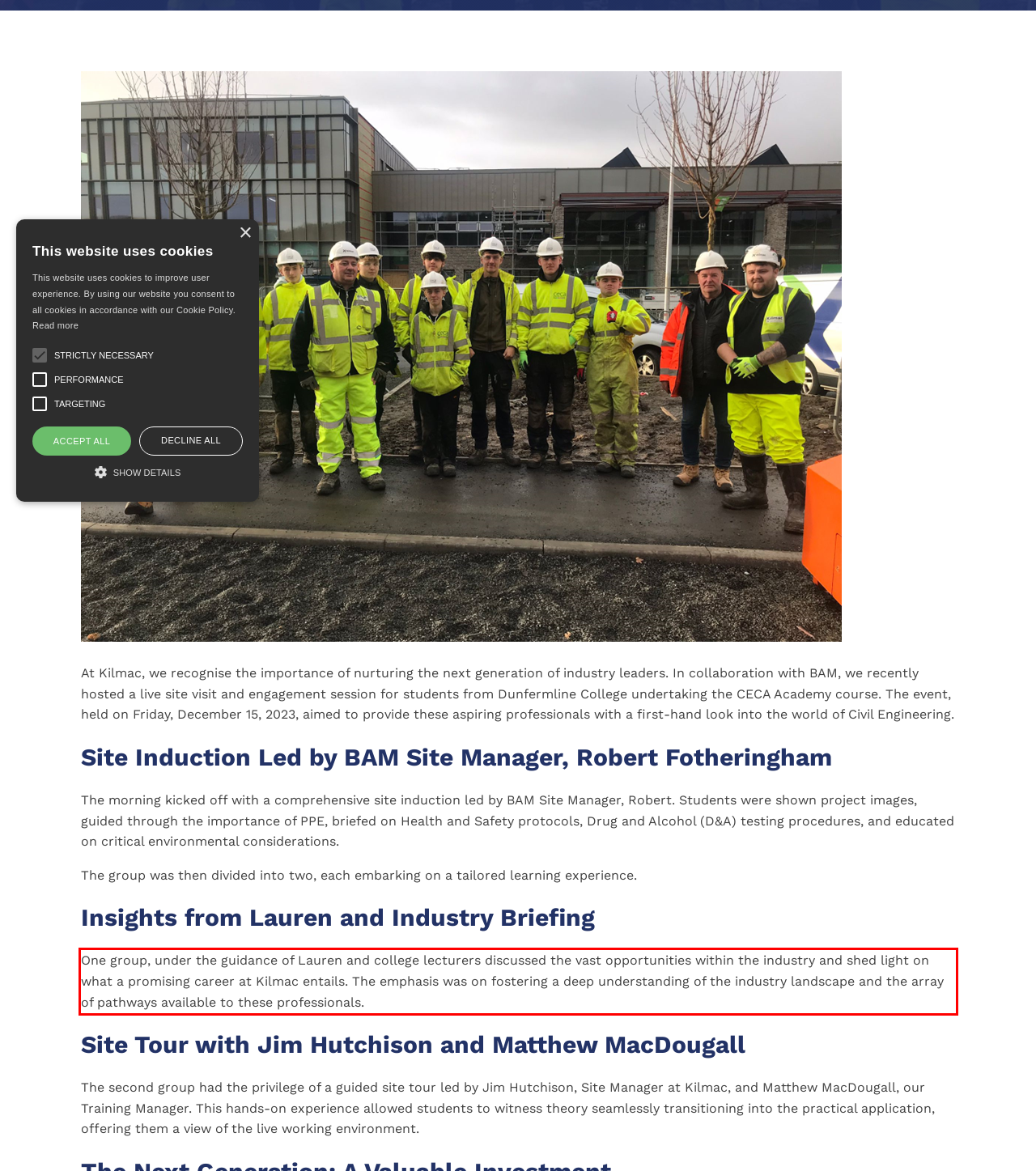You are presented with a webpage screenshot featuring a red bounding box. Perform OCR on the text inside the red bounding box and extract the content.

One group, under the guidance of Lauren and college lecturers discussed the vast opportunities within the industry and shed light on what a promising career at Kilmac entails. The emphasis was on fostering a deep understanding of the industry landscape and the array of pathways available to these professionals.